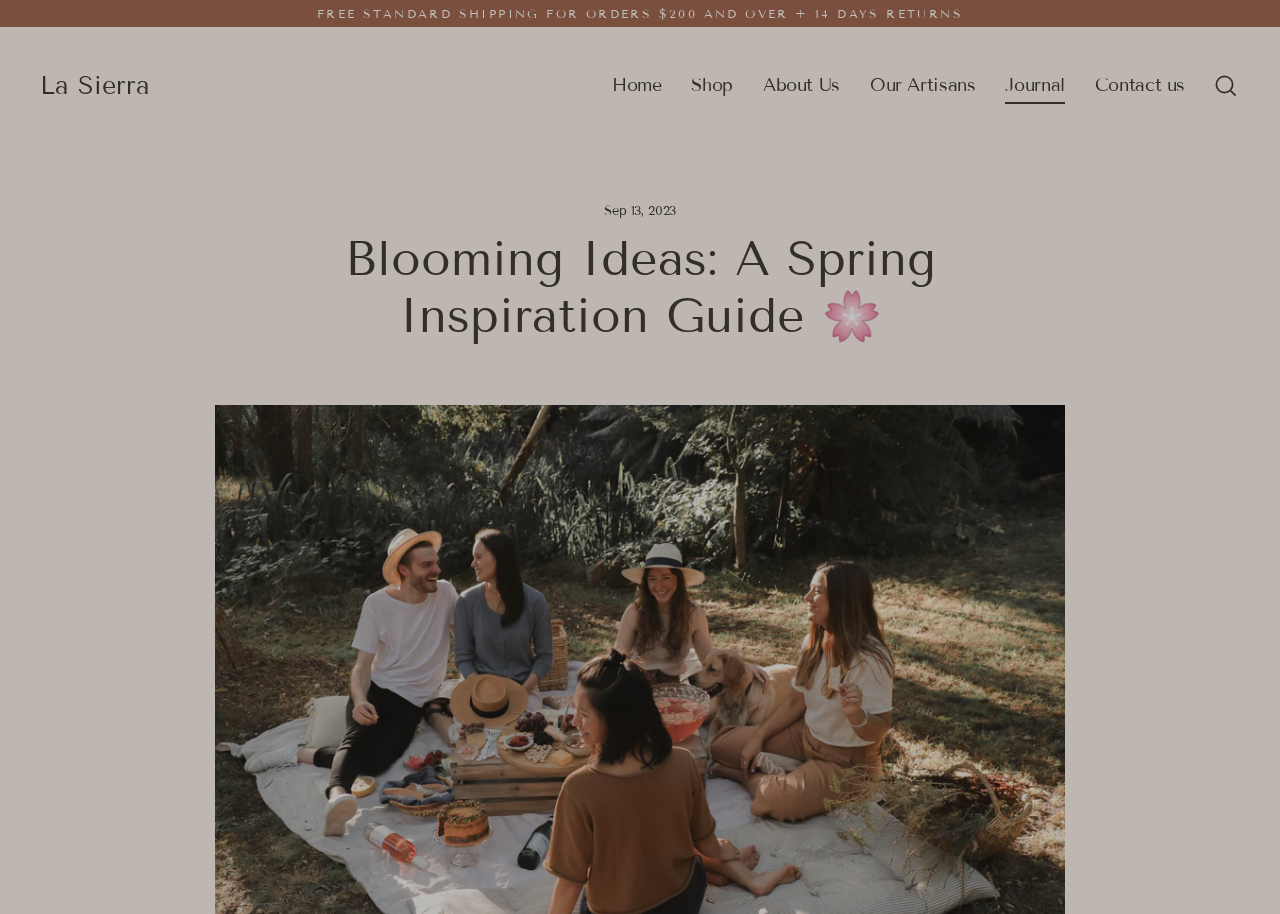How many navigation links are in the primary navigation menu?
Your answer should be a single word or phrase derived from the screenshot.

6